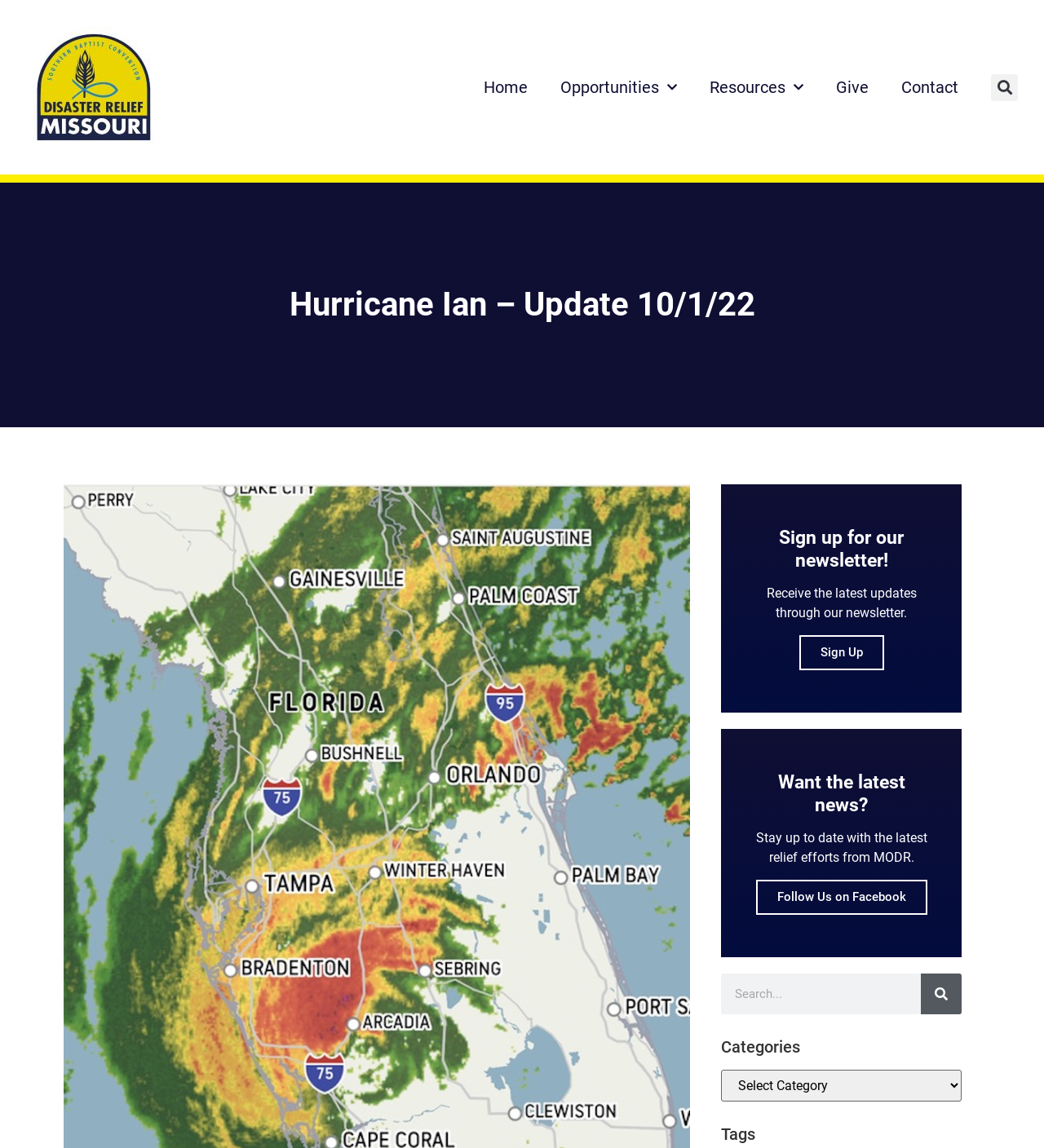Provide the bounding box coordinates of the area you need to click to execute the following instruction: "Search for something".

[0.949, 0.064, 0.975, 0.088]